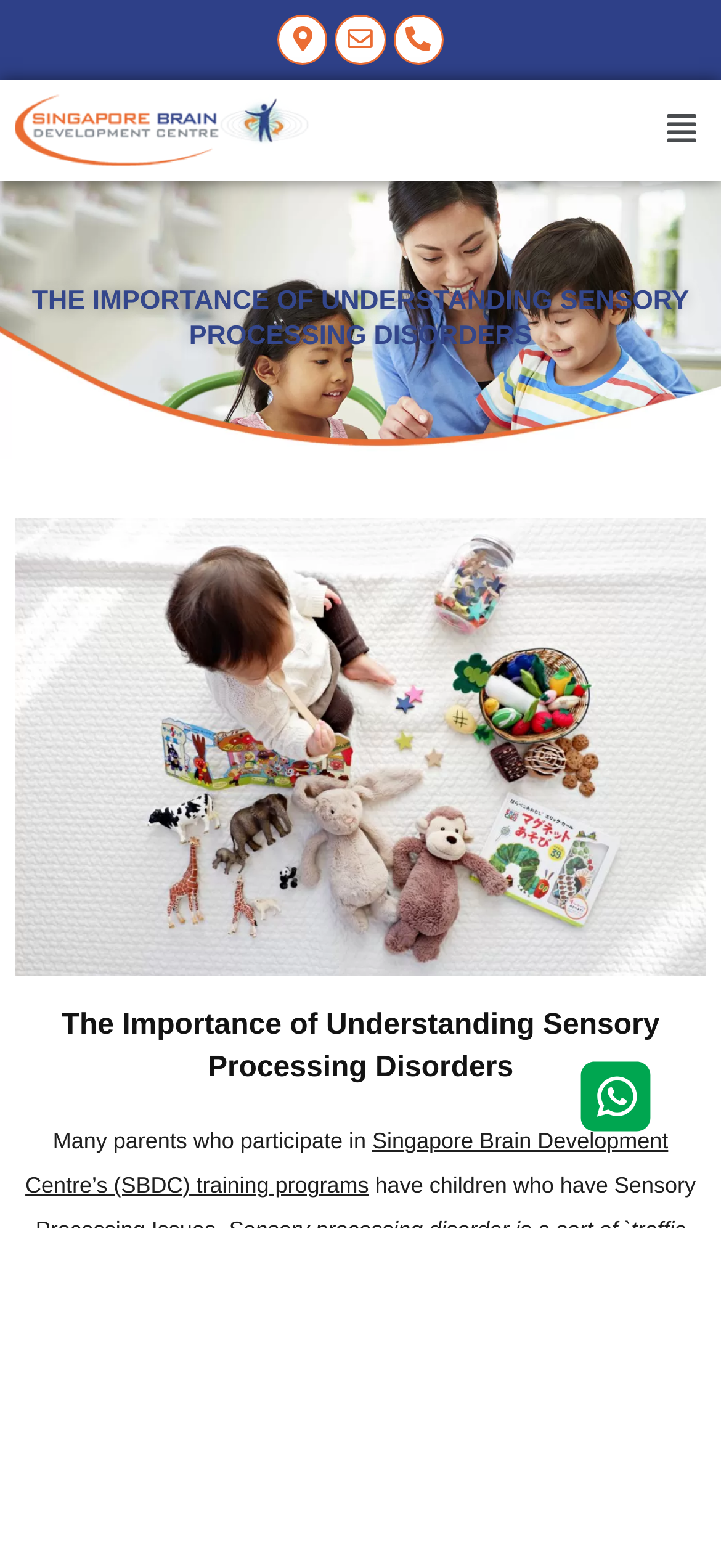Return the bounding box coordinates of the UI element that corresponds to this description: "Map-marker-alt". The coordinates must be given as four float numbers in the range of 0 and 1, [left, top, right, bottom].

[0.481, 0.012, 0.569, 0.052]